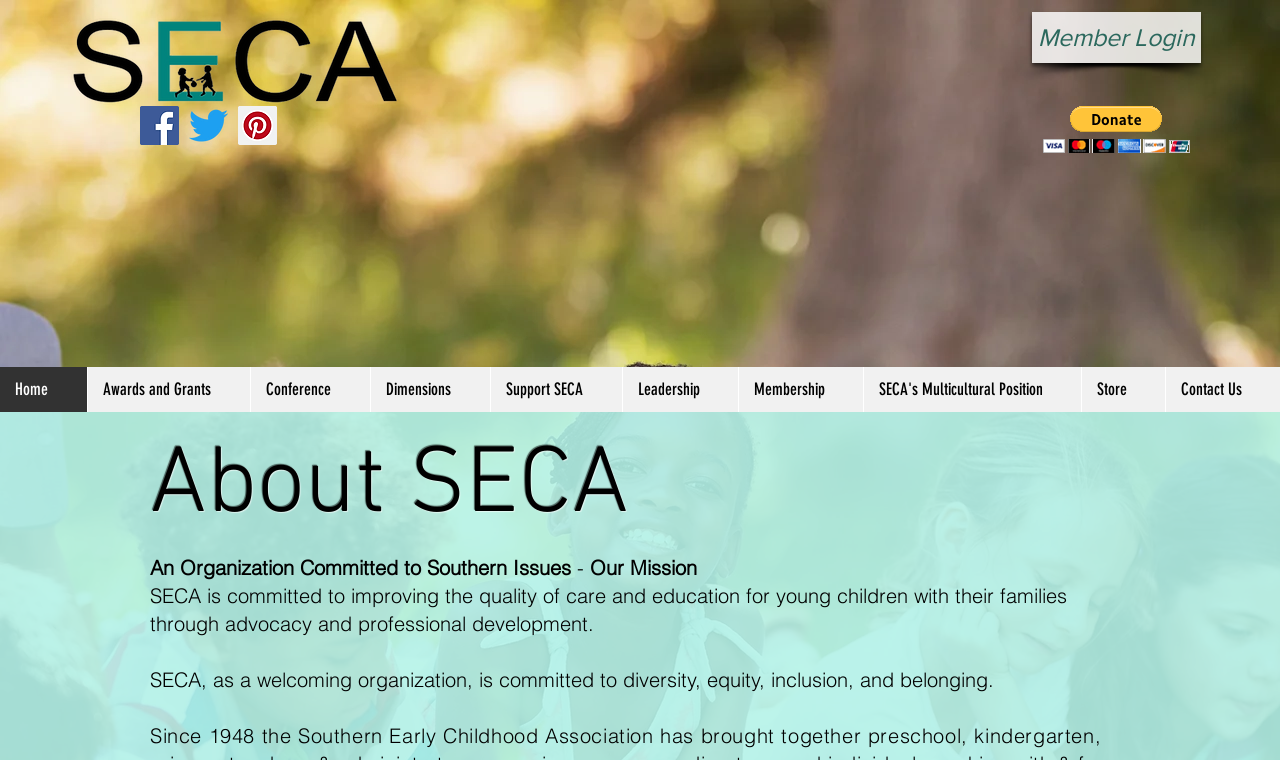Reply to the question with a single word or phrase:
What is the purpose of the 'Donate via PayPal' button?

To donate to SECA